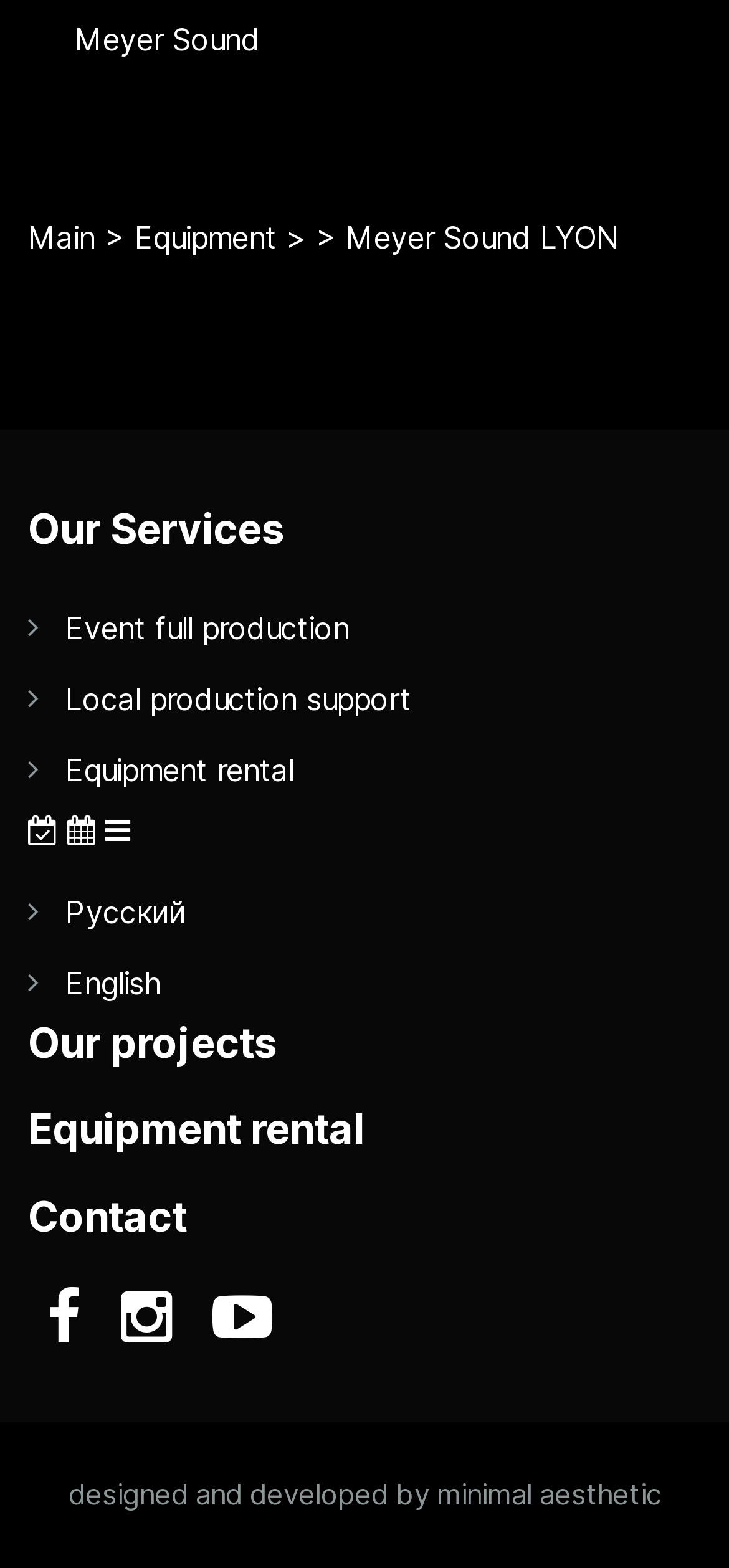Determine the bounding box coordinates of the region to click in order to accomplish the following instruction: "View Equipment page". Provide the coordinates as four float numbers between 0 and 1, specifically [left, top, right, bottom].

[0.185, 0.14, 0.379, 0.164]